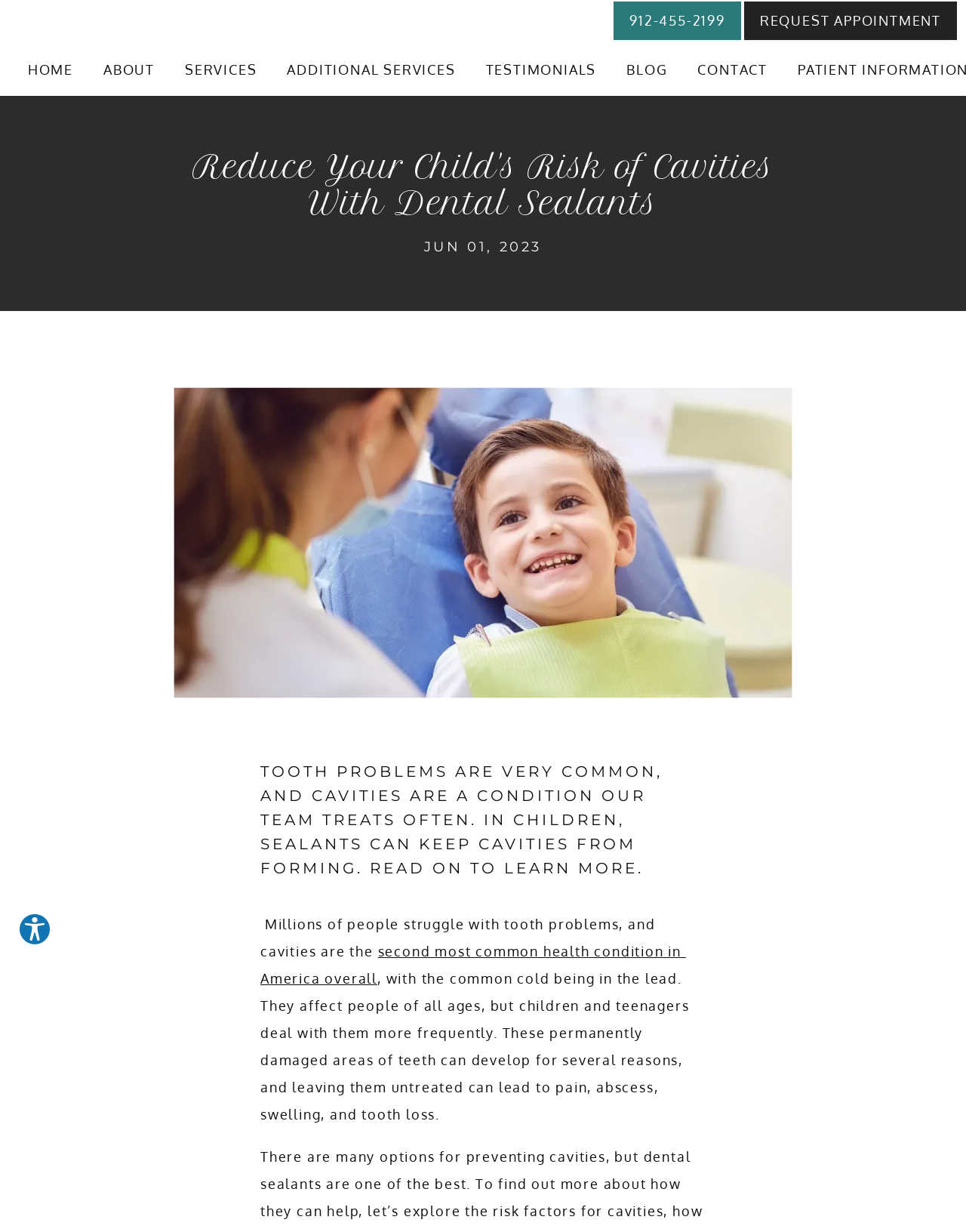Give a one-word or short-phrase answer to the following question: 
What can happen if cavities are left untreated?

Pain, abscess, swelling, and tooth loss